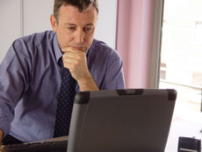What is the source of lighting in the scene?
Using the image, respond with a single word or phrase.

Natural lighting from a window